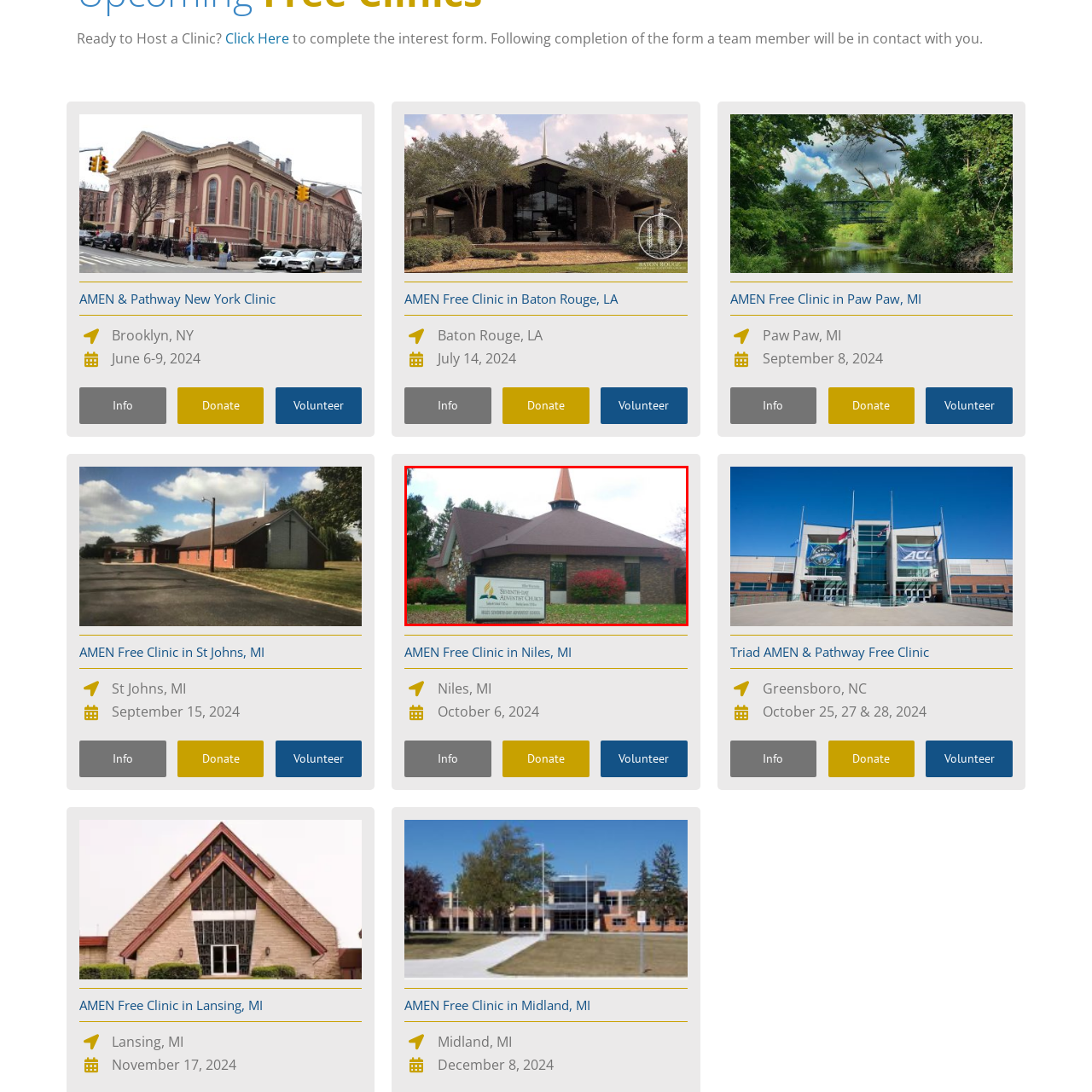Provide a detailed account of the visual content within the red-outlined section of the image.

This image features the exterior of the Seventh-Day Adventist Church, showcasing its distinctive architecture. The church has a prominent, sloped roof topped with a conical spire, contributing to its inviting and serene appearance. Surrounding the building are well-kept gardens, with vibrant shrubs adding splashes of color to the scene. A large sign at the forefront identifies the church, reinforcing its role in the community. This setting reflects a welcoming atmosphere, encouraging visitors to participate in upcoming events and services.